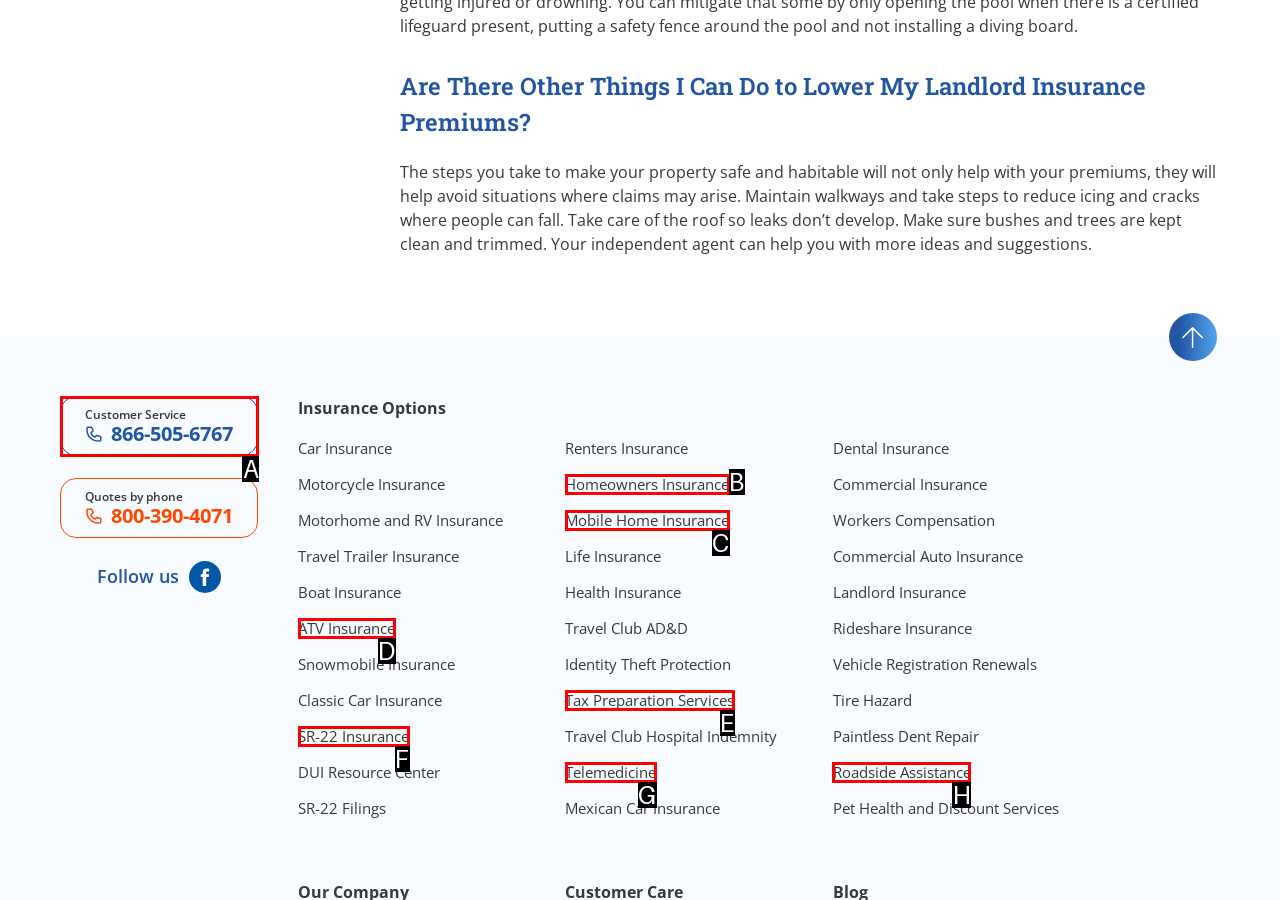For the task: Click 'Customer Service 866-505-6767', identify the HTML element to click.
Provide the letter corresponding to the right choice from the given options.

A